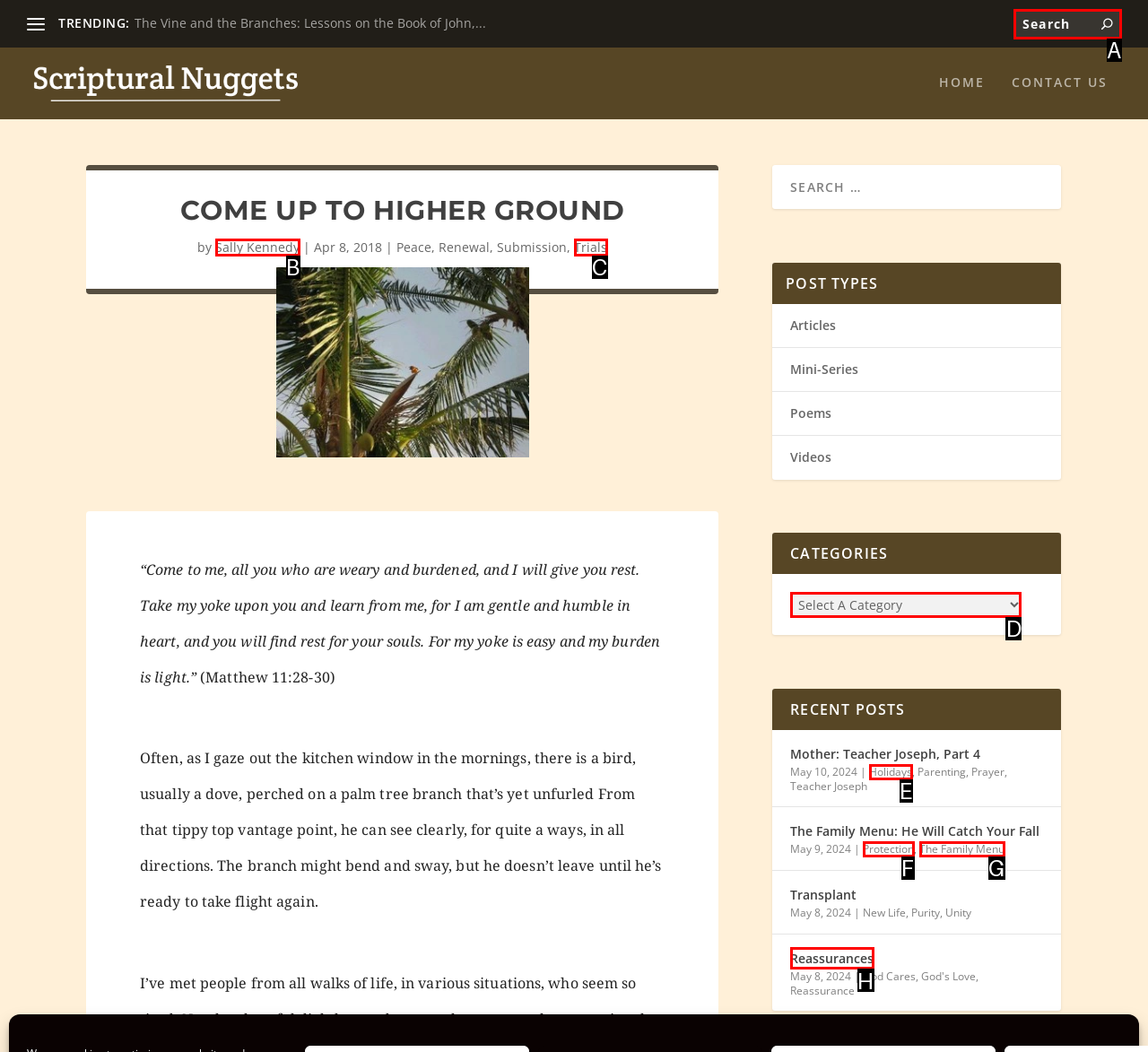Choose the letter of the UI element that aligns with the following description: Persondata under rekruttering hos Roblon
State your answer as the letter from the listed options.

None